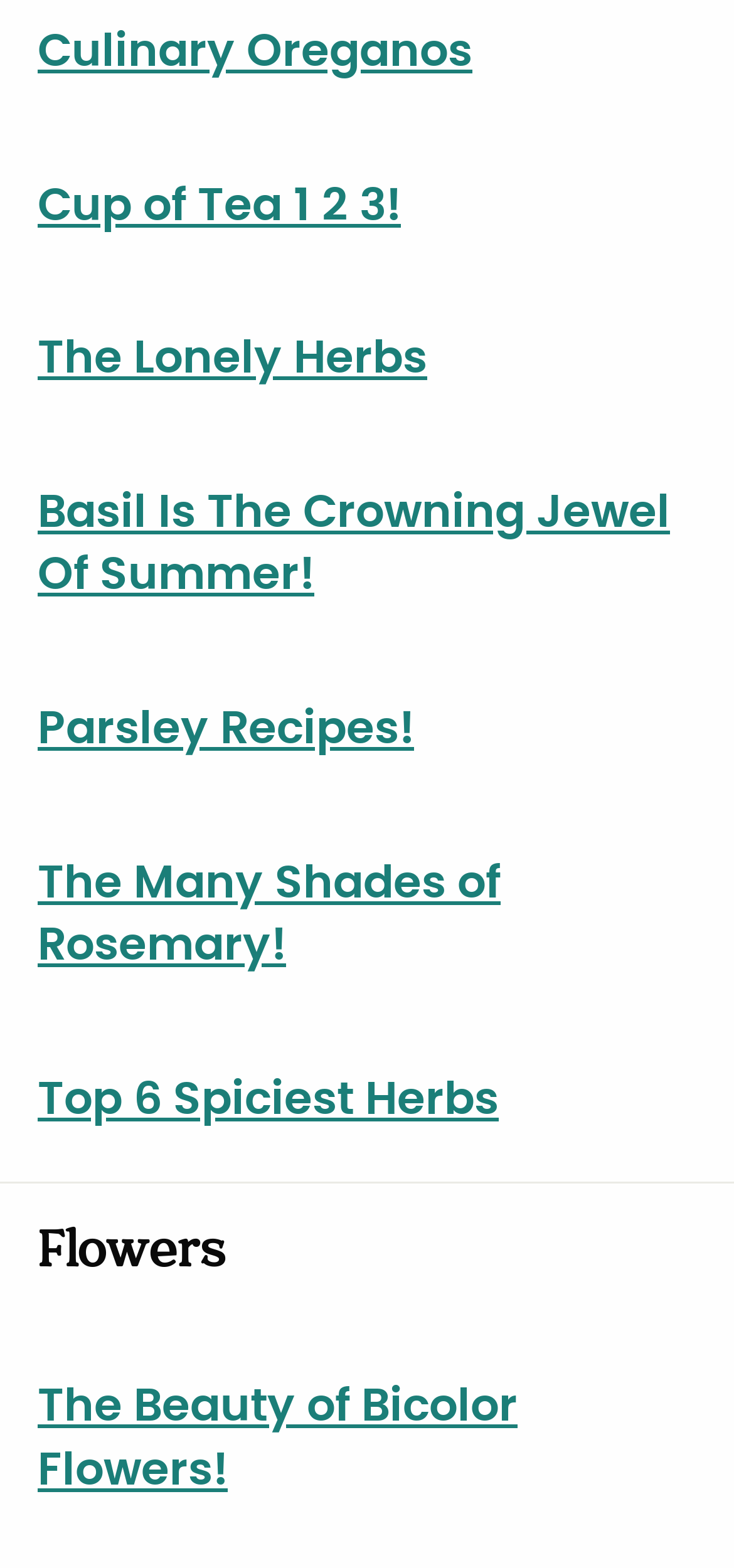Give a short answer to this question using one word or a phrase:
Is there a section about flowers on the webpage?

Yes